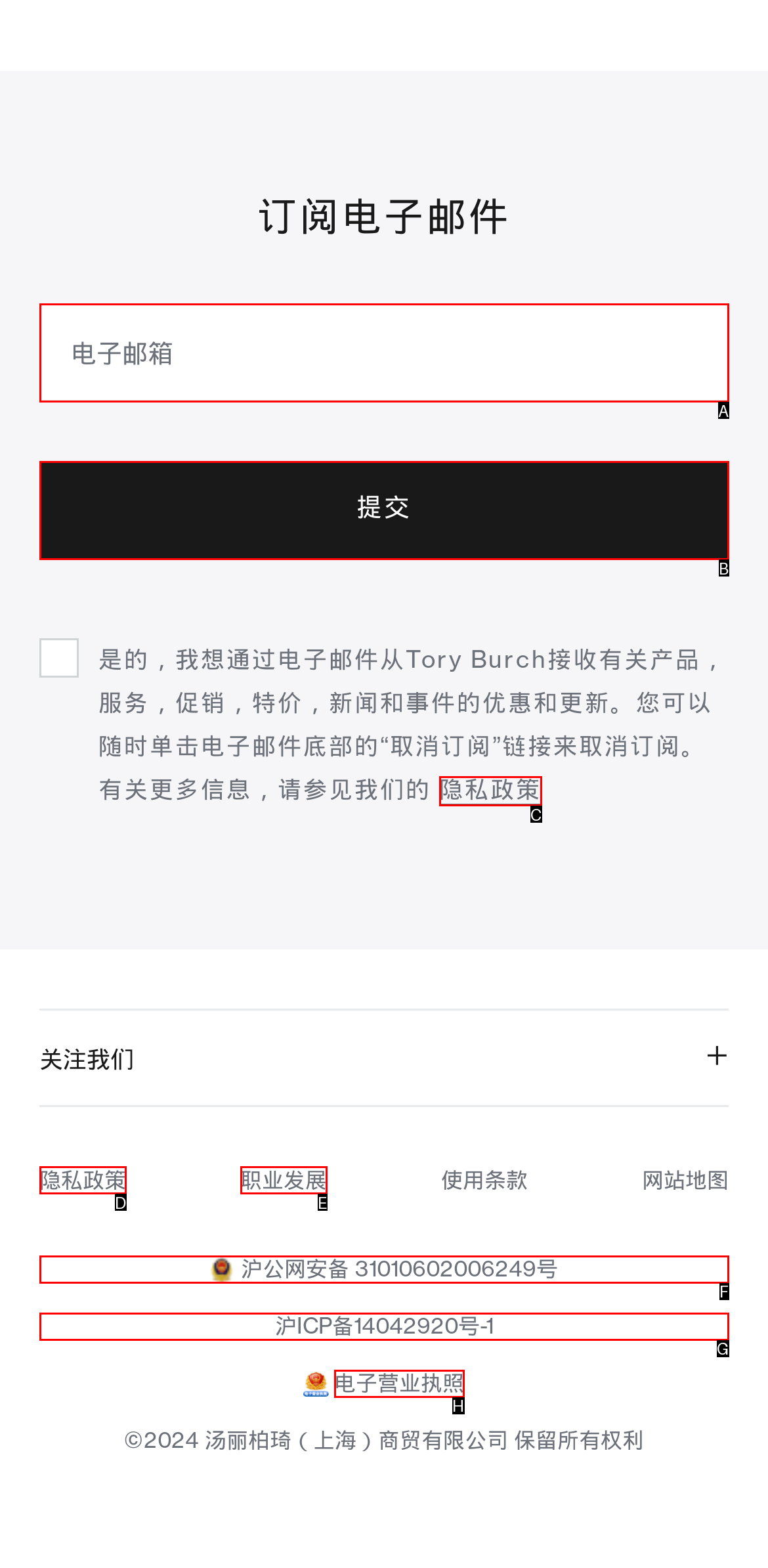Choose the option that best matches the element: 沪公网安备 31010602006249号
Respond with the letter of the correct option.

F